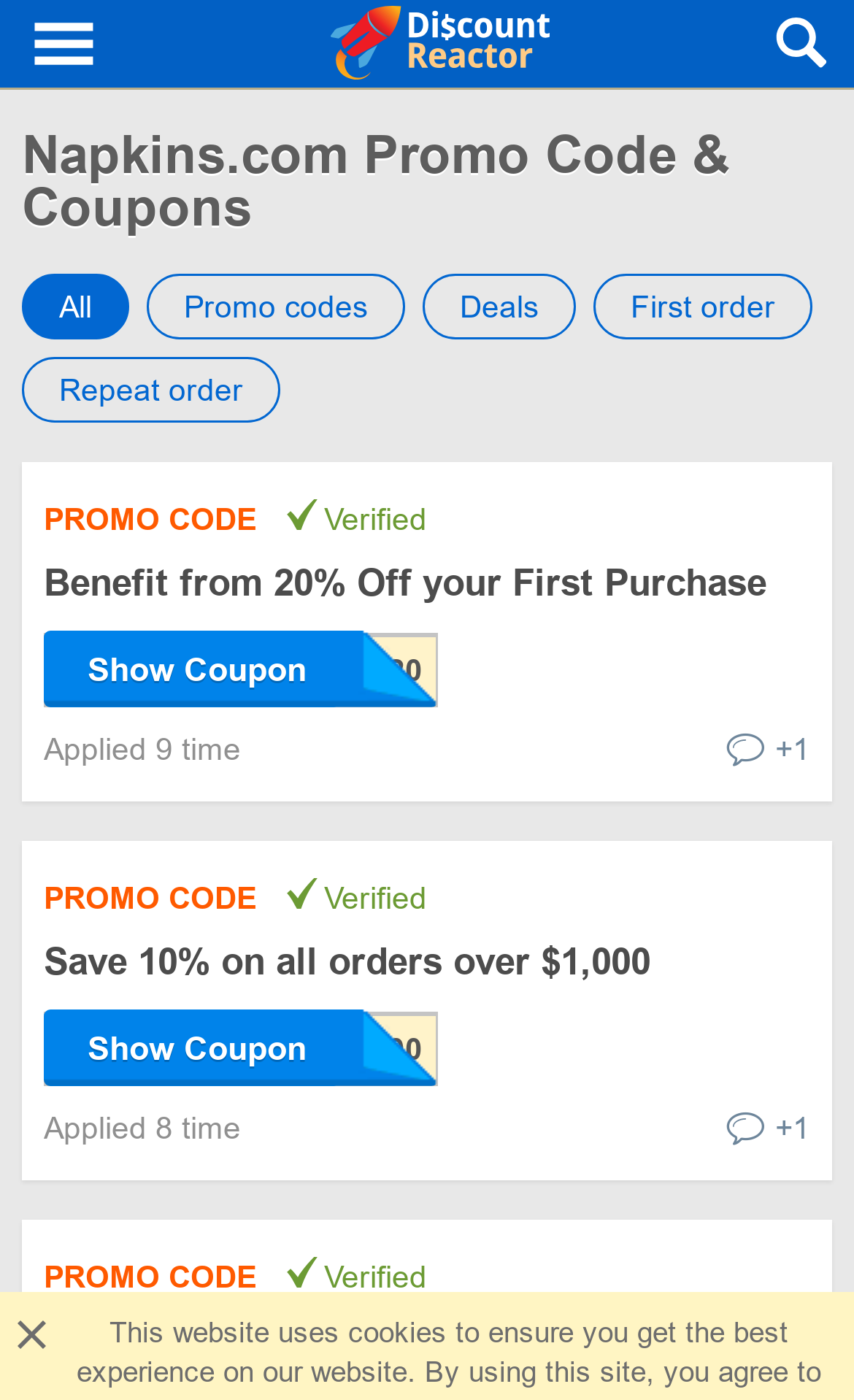Please identify the bounding box coordinates of where to click in order to follow the instruction: "Click on WELCOME20 Show Coupon".

[0.051, 0.45, 0.513, 0.505]